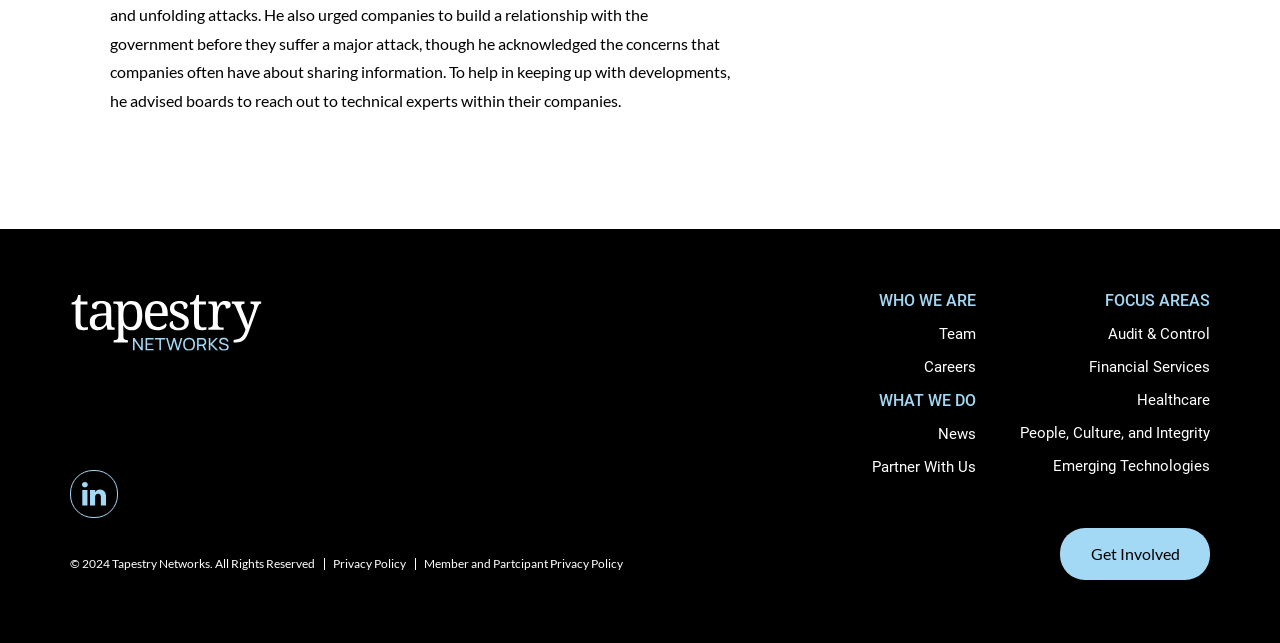Identify the bounding box coordinates of the clickable region necessary to fulfill the following instruction: "Learn about Audit & Control". The bounding box coordinates should be four float numbers between 0 and 1, i.e., [left, top, right, bottom].

[0.866, 0.502, 0.945, 0.538]